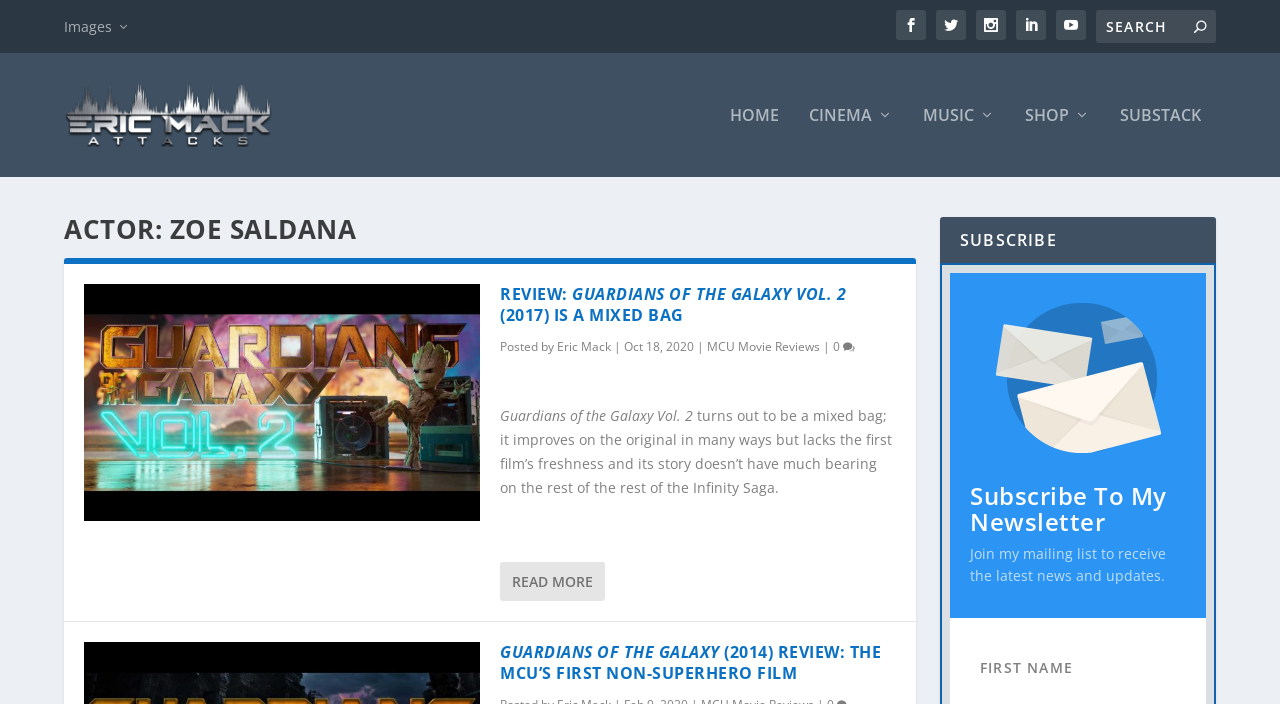Pinpoint the bounding box coordinates of the element to be clicked to execute the instruction: "Visit the homepage".

[0.57, 0.152, 0.609, 0.251]